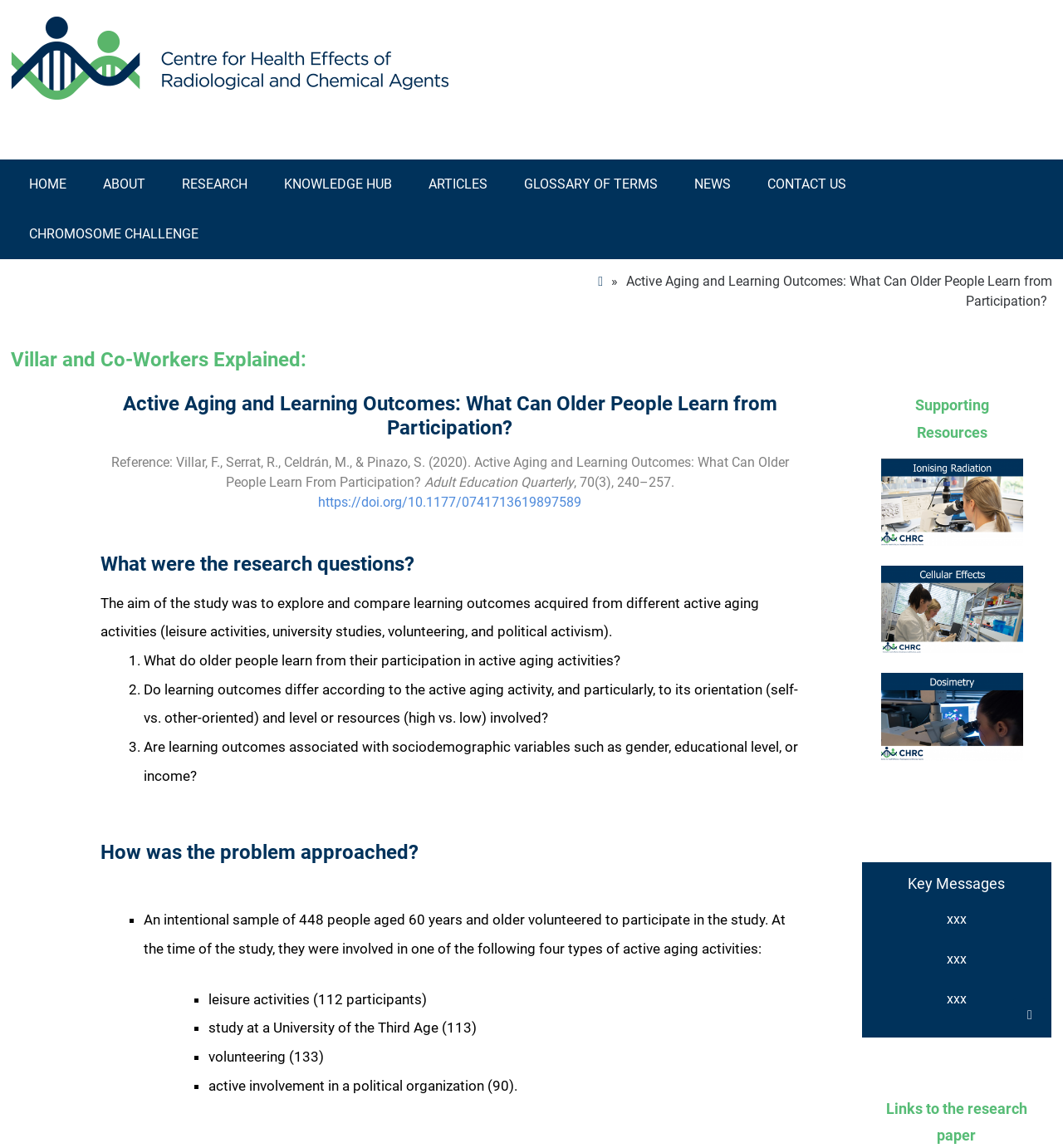Determine the bounding box coordinates in the format (top-left x, top-left y, bottom-right x, bottom-right y). Ensure all values are floating point numbers between 0 and 1. Identify the bounding box of the UI element described by: Articles

[0.386, 0.139, 0.476, 0.183]